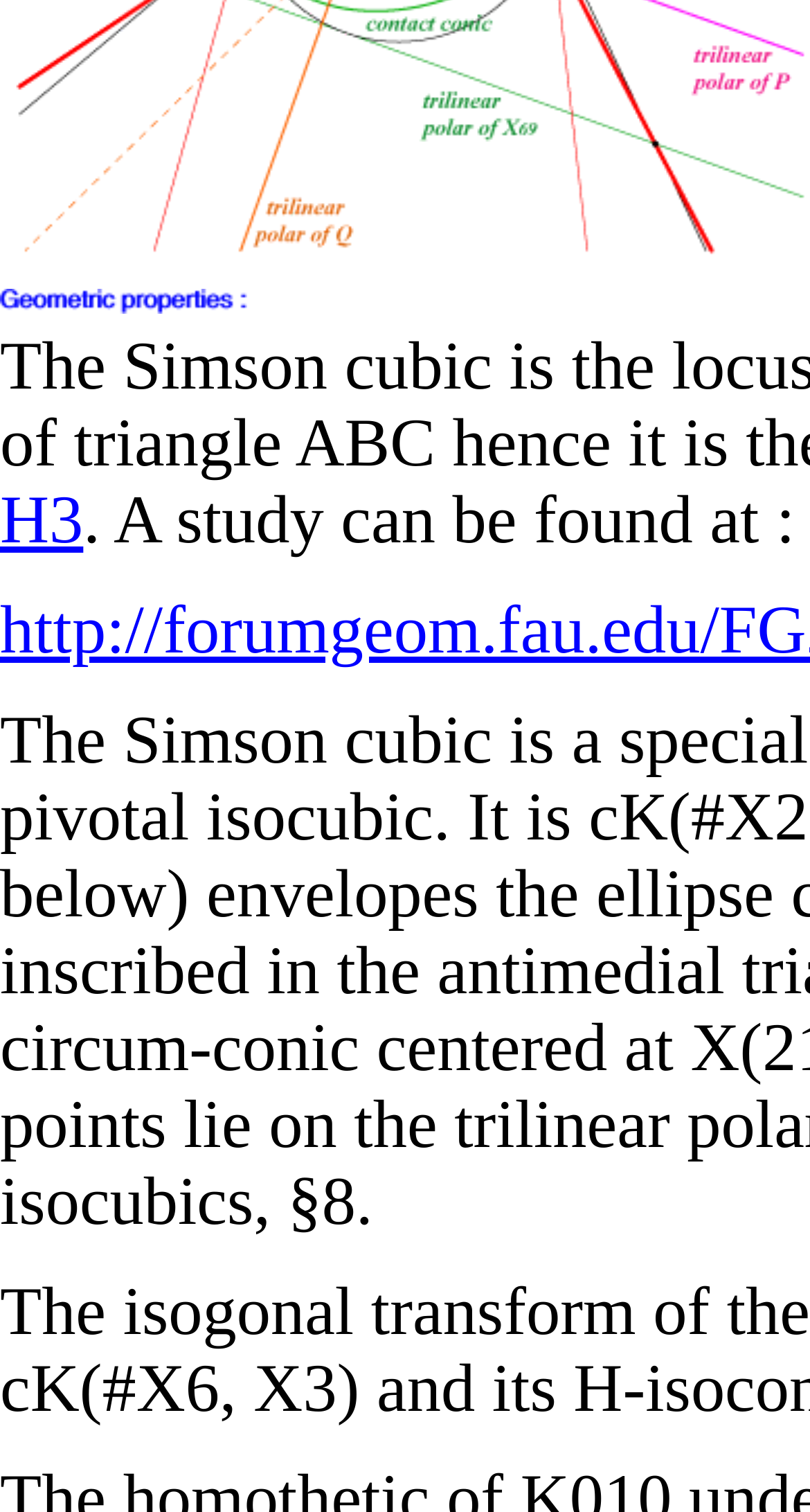Extract the bounding box coordinates for the UI element described as: "H3".

[0.0, 0.32, 0.103, 0.37]